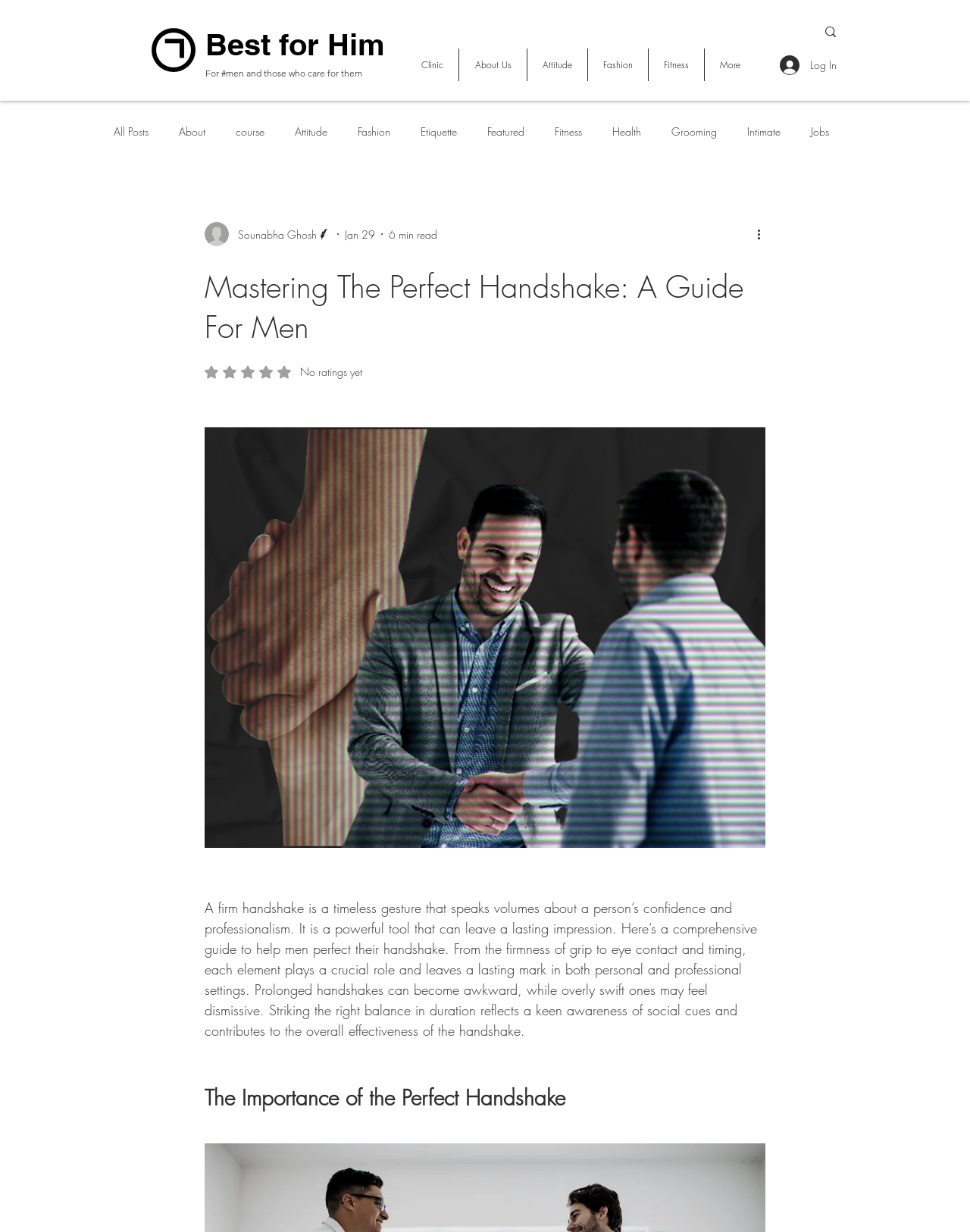Using the given description, provide the bounding box coordinates formatted as (top-left x, top-left y, bottom-right x, bottom-right y), with all values being floating point numbers between 0 and 1. Description: Products

[0.405, 0.15, 0.443, 0.161]